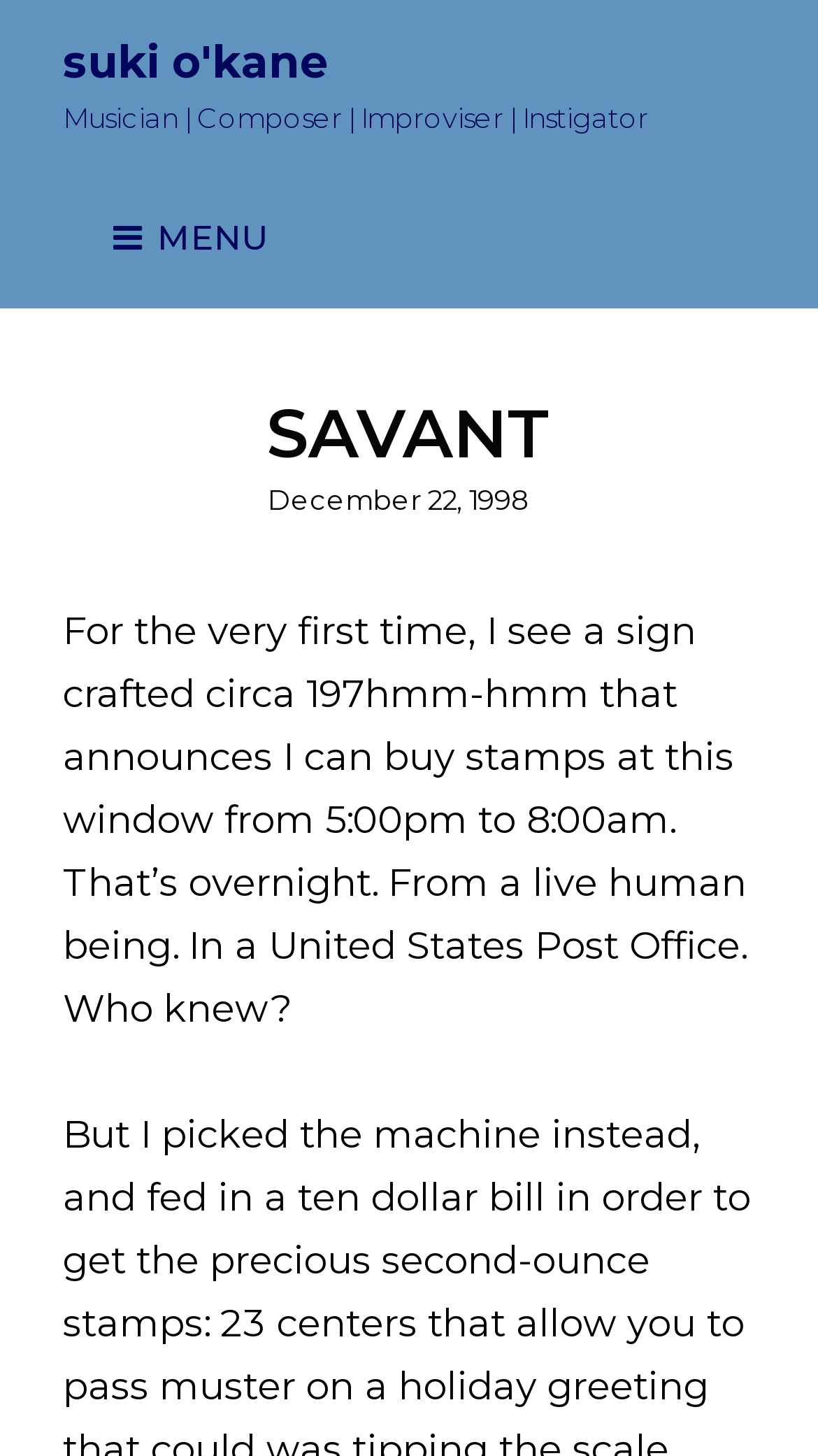What is the profession of suki o'kane?
With the help of the image, please provide a detailed response to the question.

Based on the webpage, suki o'kane is described as a 'Musician | Composer | Improviser | Instigator', which indicates that music is one of their professions.